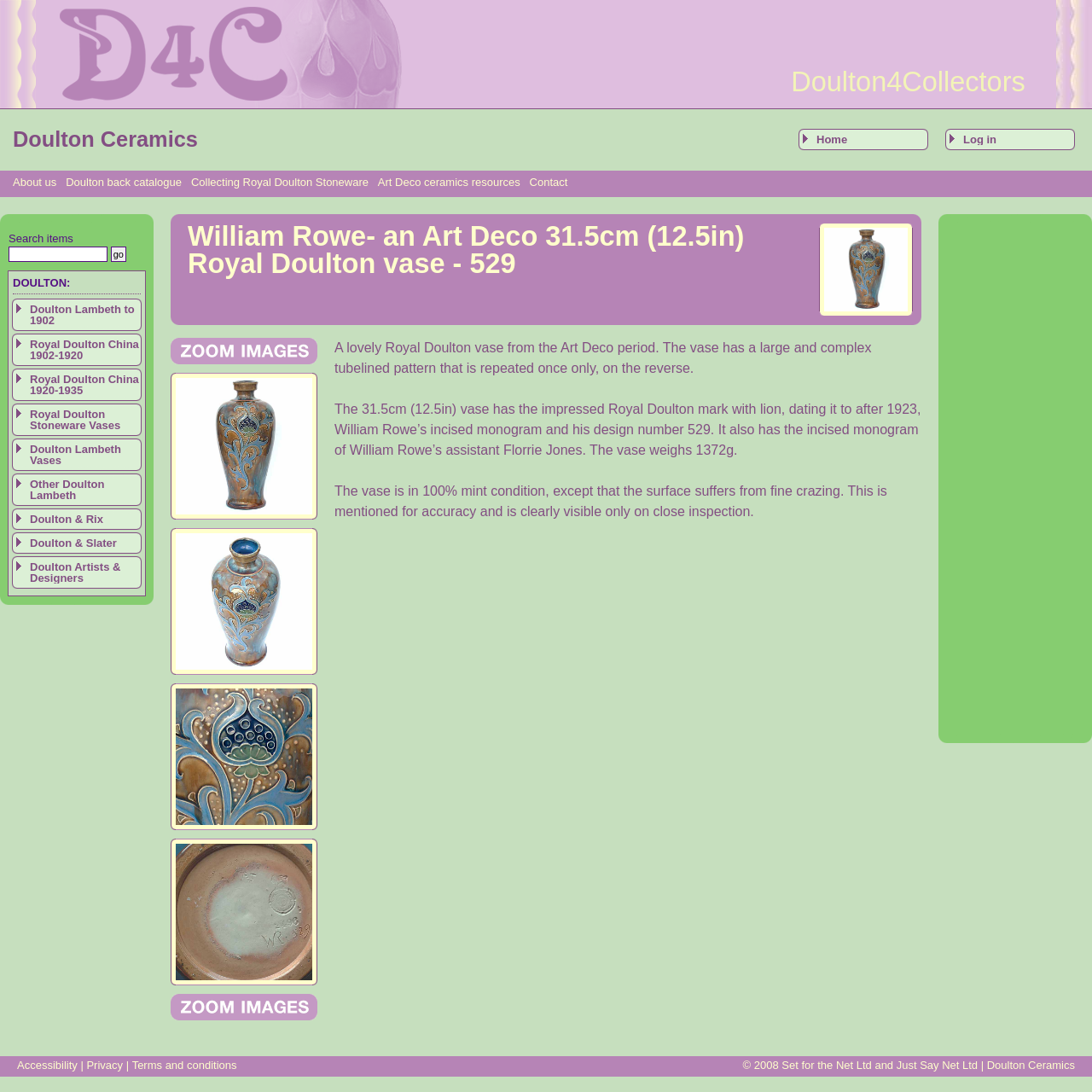Determine the bounding box for the described HTML element: "alt="zoom"". Ensure the coordinates are four float numbers between 0 and 1 in the format [left, top, right, bottom].

[0.156, 0.324, 0.291, 0.336]